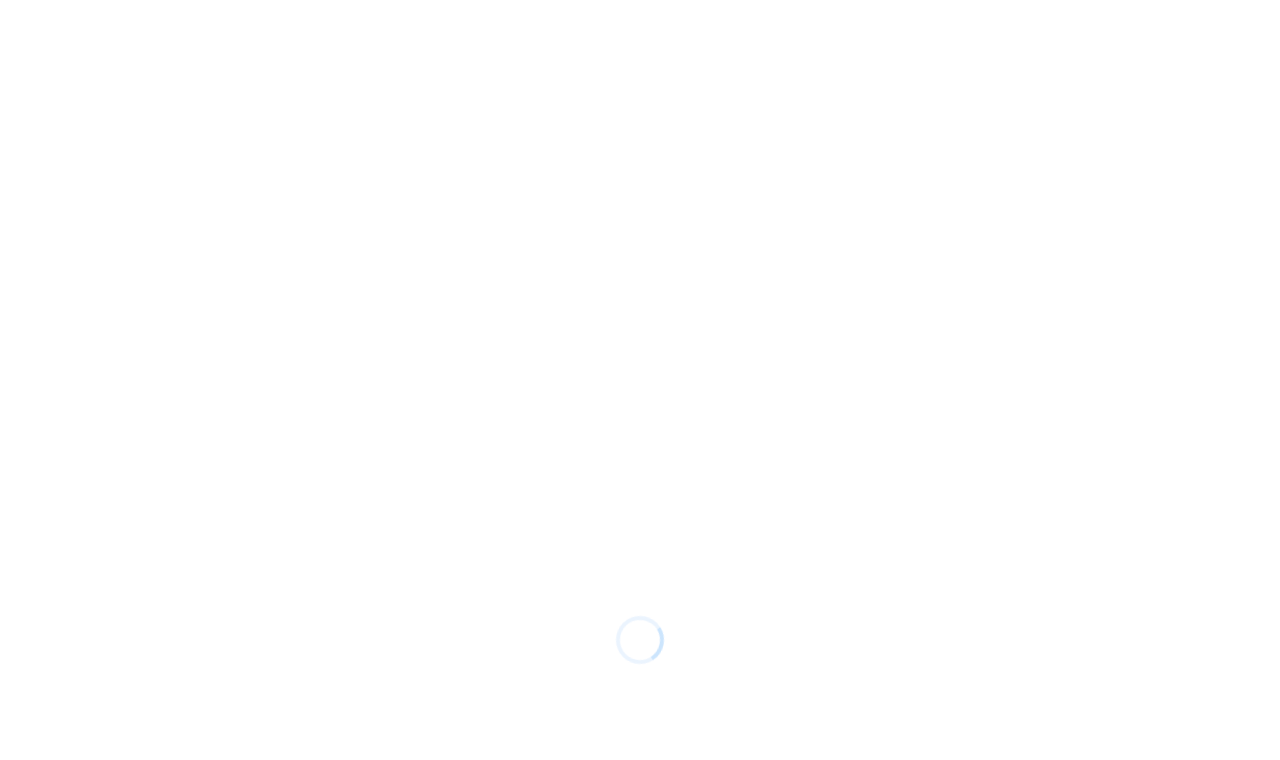What is the name of the project management tool?
Based on the visual content, answer with a single word or a brief phrase.

Project Management Tool 2